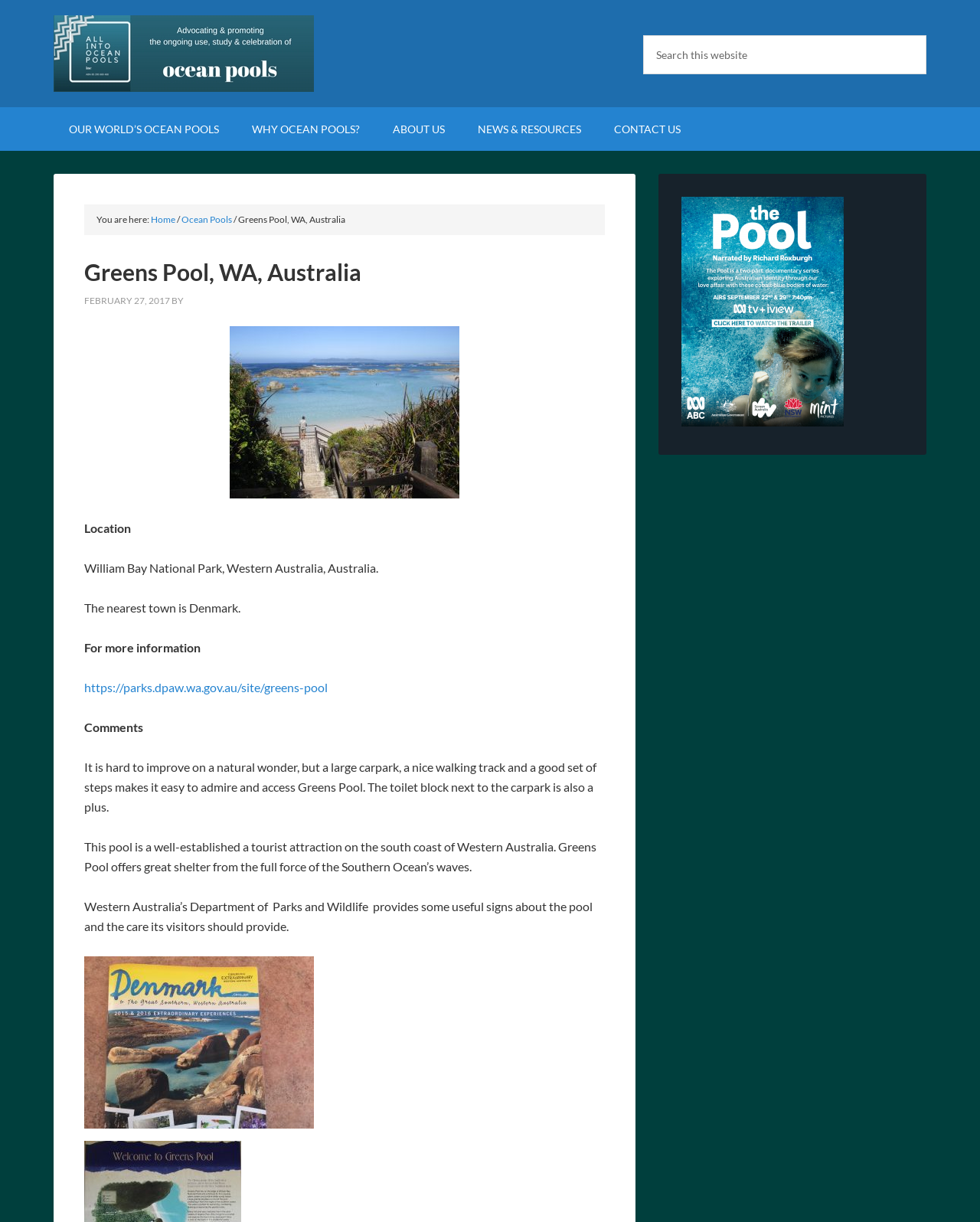Determine the bounding box coordinates of the region to click in order to accomplish the following instruction: "Read about OUR WORLD’S OCEAN POOLS". Provide the coordinates as four float numbers between 0 and 1, specifically [left, top, right, bottom].

[0.055, 0.088, 0.239, 0.123]